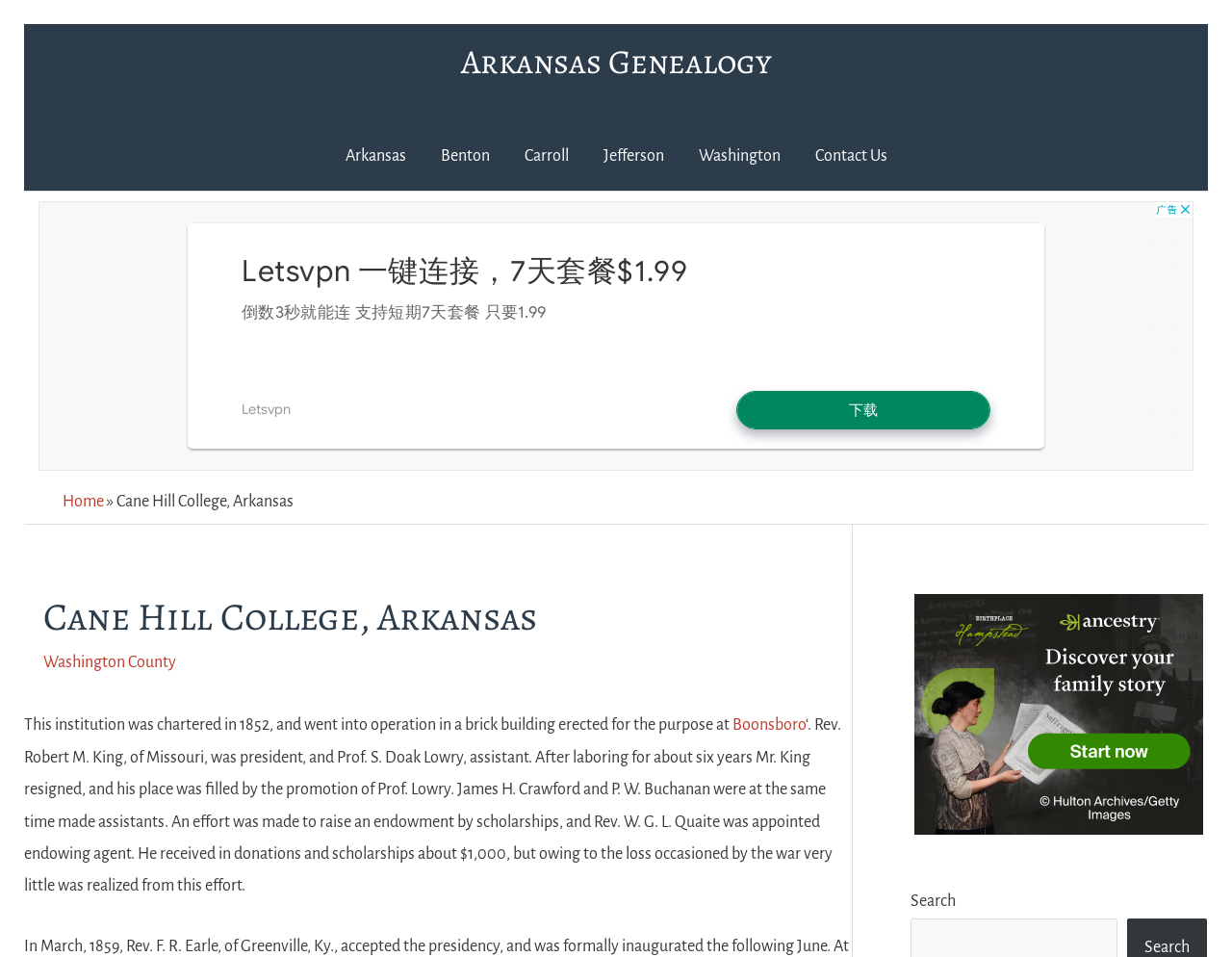Identify the bounding box coordinates for the element you need to click to achieve the following task: "Read about 'Cane Hill College, Arkansas'". The coordinates must be four float values ranging from 0 to 1, formatted as [left, top, right, bottom].

[0.095, 0.515, 0.238, 0.533]